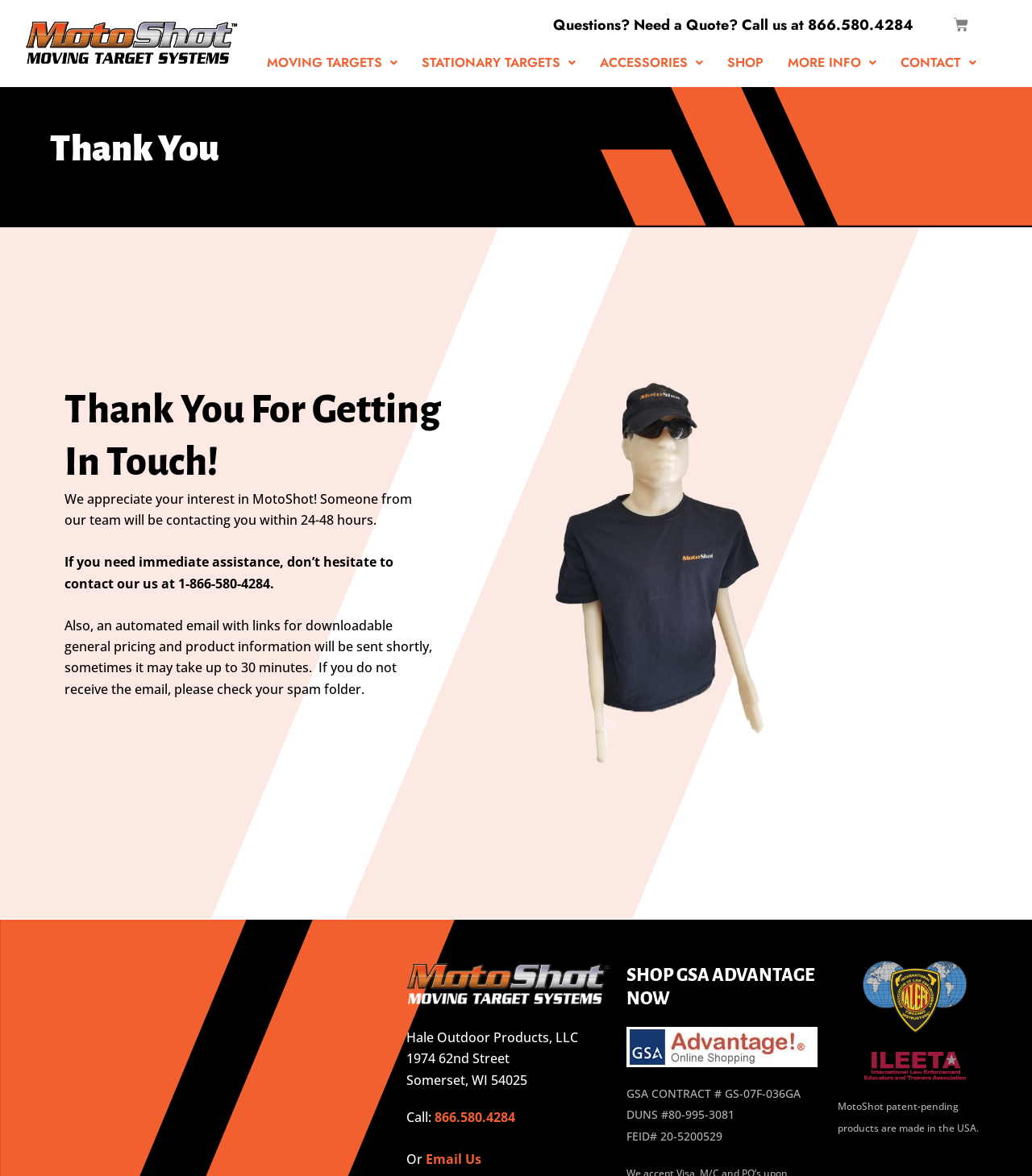Observe the image and answer the following question in detail: What is the product shown in the image?

I found the product information by looking at the image on the webpage, which has a caption mentioning that it is a 'MotoShot sku#MM3D fully dimensional target'.